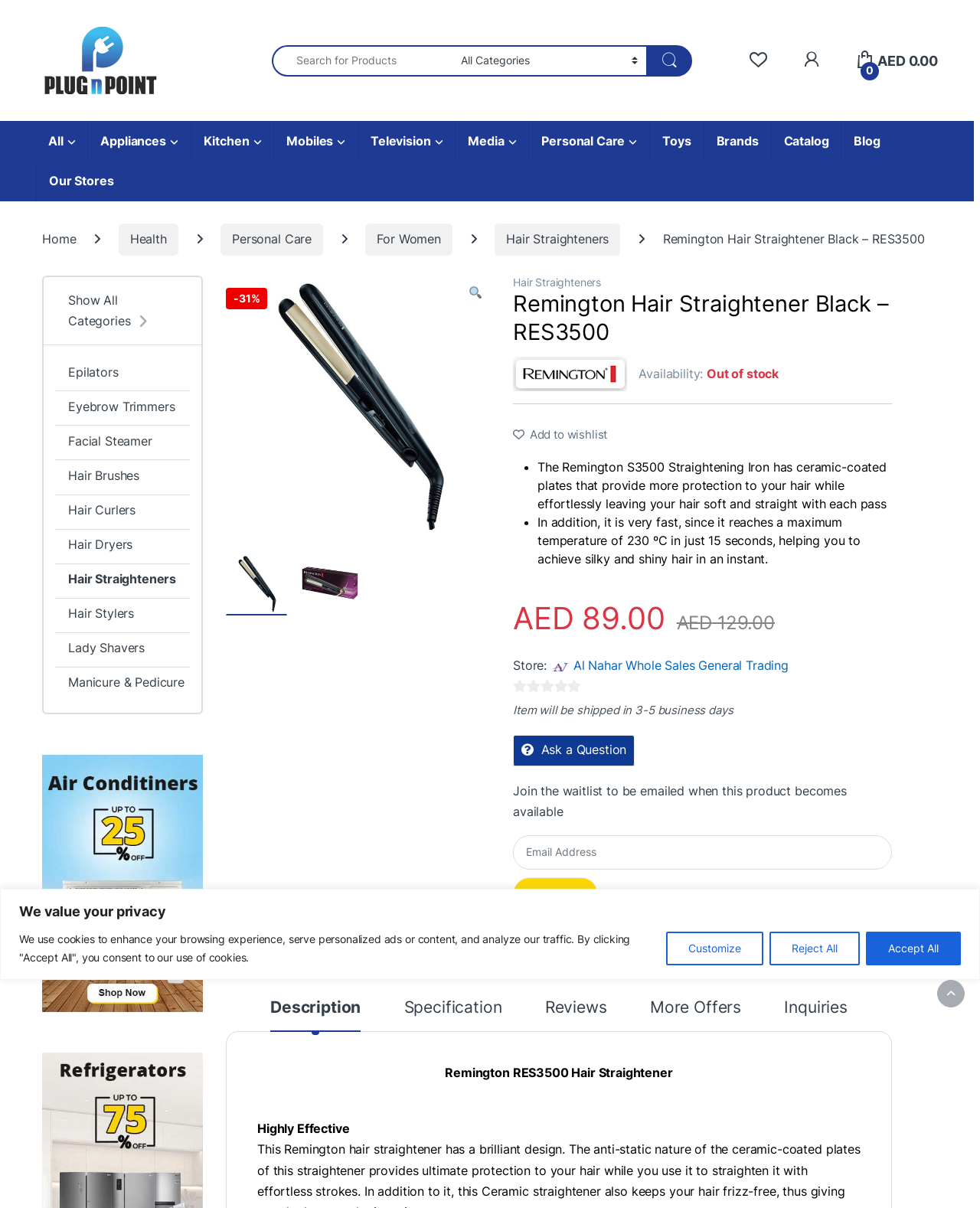Could you highlight the region that needs to be clicked to execute the instruction: "Search for a product"?

[0.277, 0.036, 0.343, 0.049]